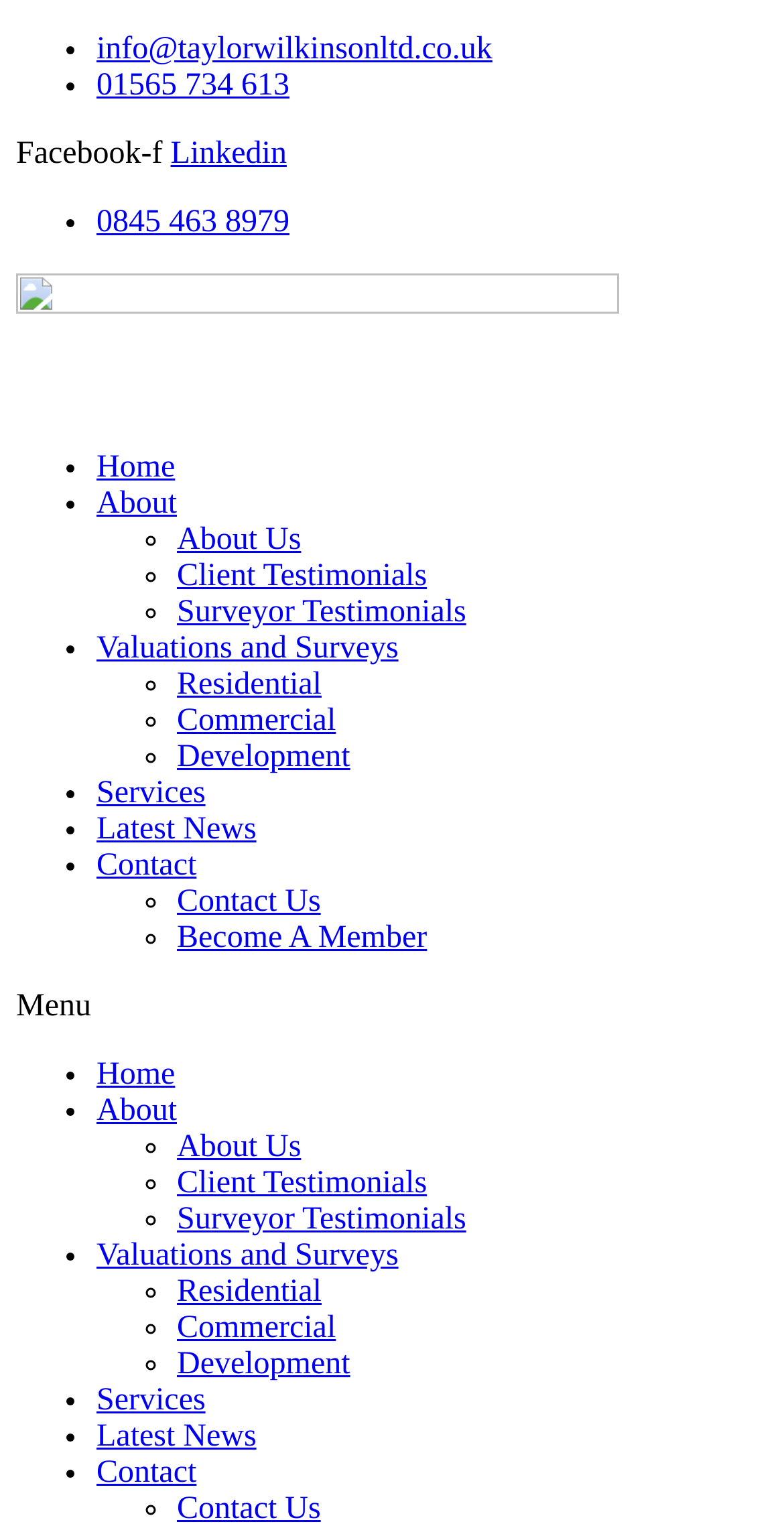Please provide the bounding box coordinates for the element that needs to be clicked to perform the instruction: "Click on the 'Home' link". The coordinates must consist of four float numbers between 0 and 1, formatted as [left, top, right, bottom].

[0.123, 0.296, 0.223, 0.318]